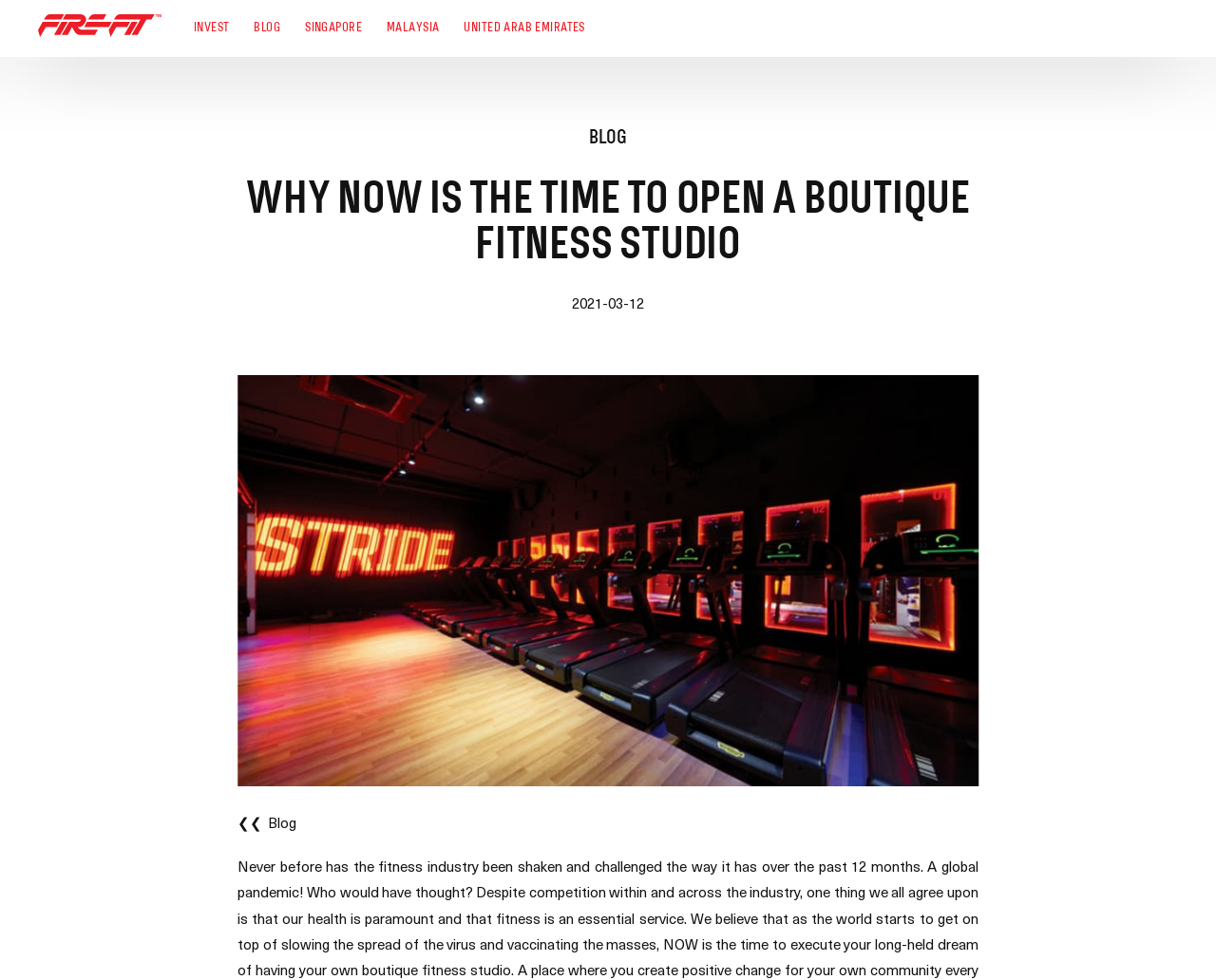Please provide the bounding box coordinates for the UI element as described: "❮❮ Blog". The coordinates must be four floats between 0 and 1, represented as [left, top, right, bottom].

[0.195, 0.829, 0.244, 0.85]